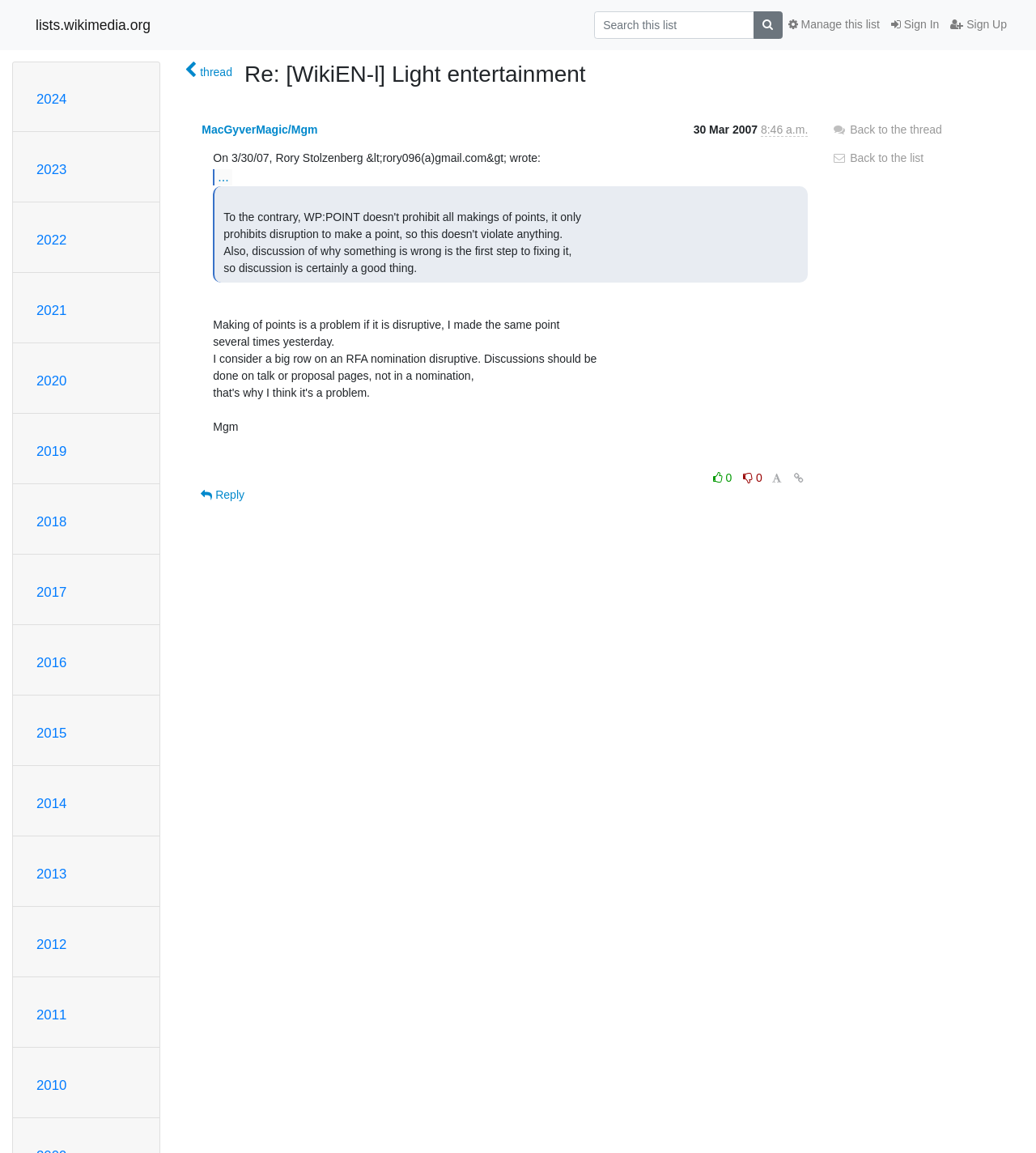Locate the bounding box coordinates of the region to be clicked to comply with the following instruction: "Back to the thread". The coordinates must be four float numbers between 0 and 1, in the form [left, top, right, bottom].

[0.803, 0.106, 0.909, 0.118]